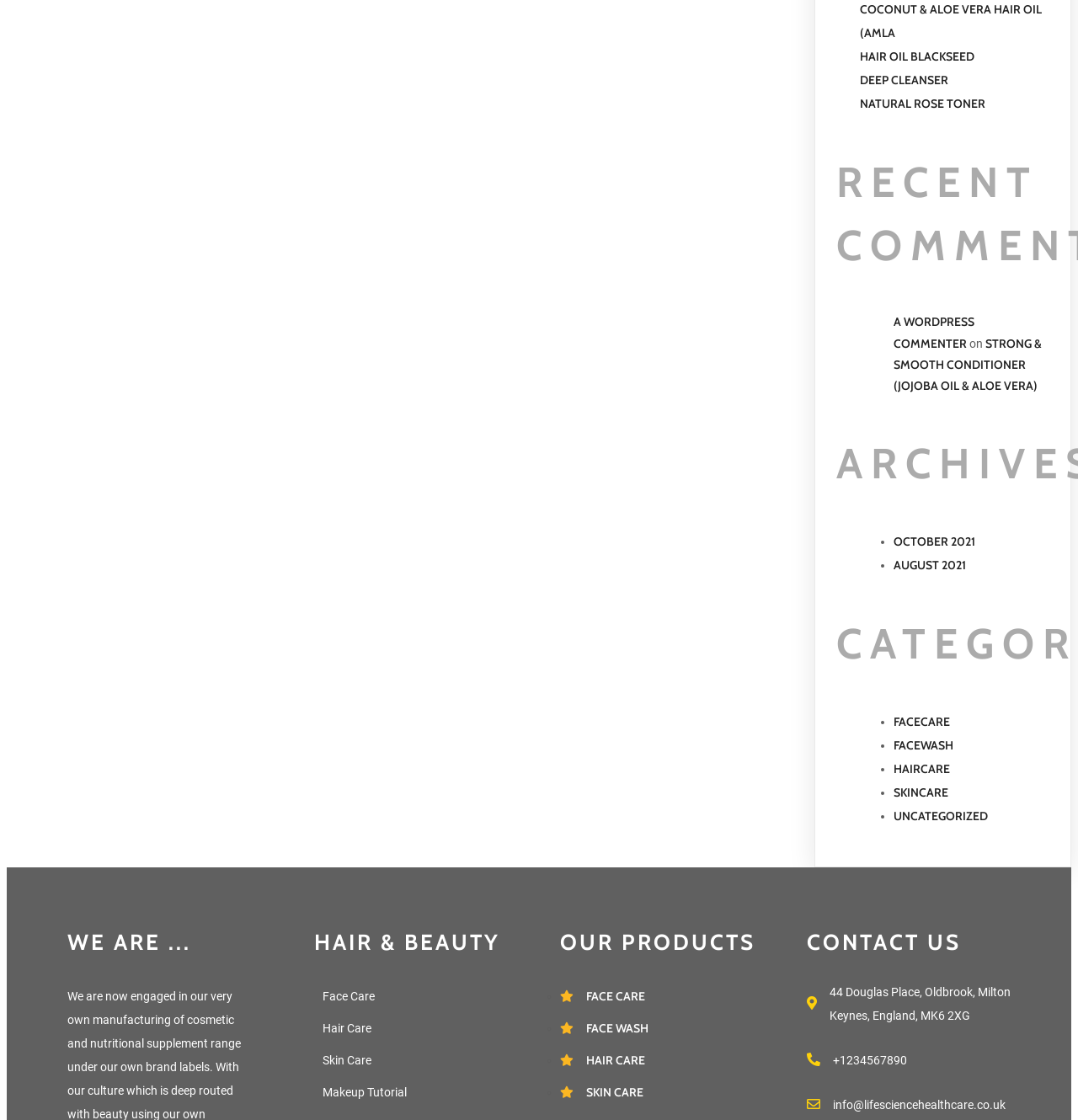Please identify the coordinates of the bounding box that should be clicked to fulfill this instruction: "Contact us".

[0.748, 0.827, 0.938, 0.857]